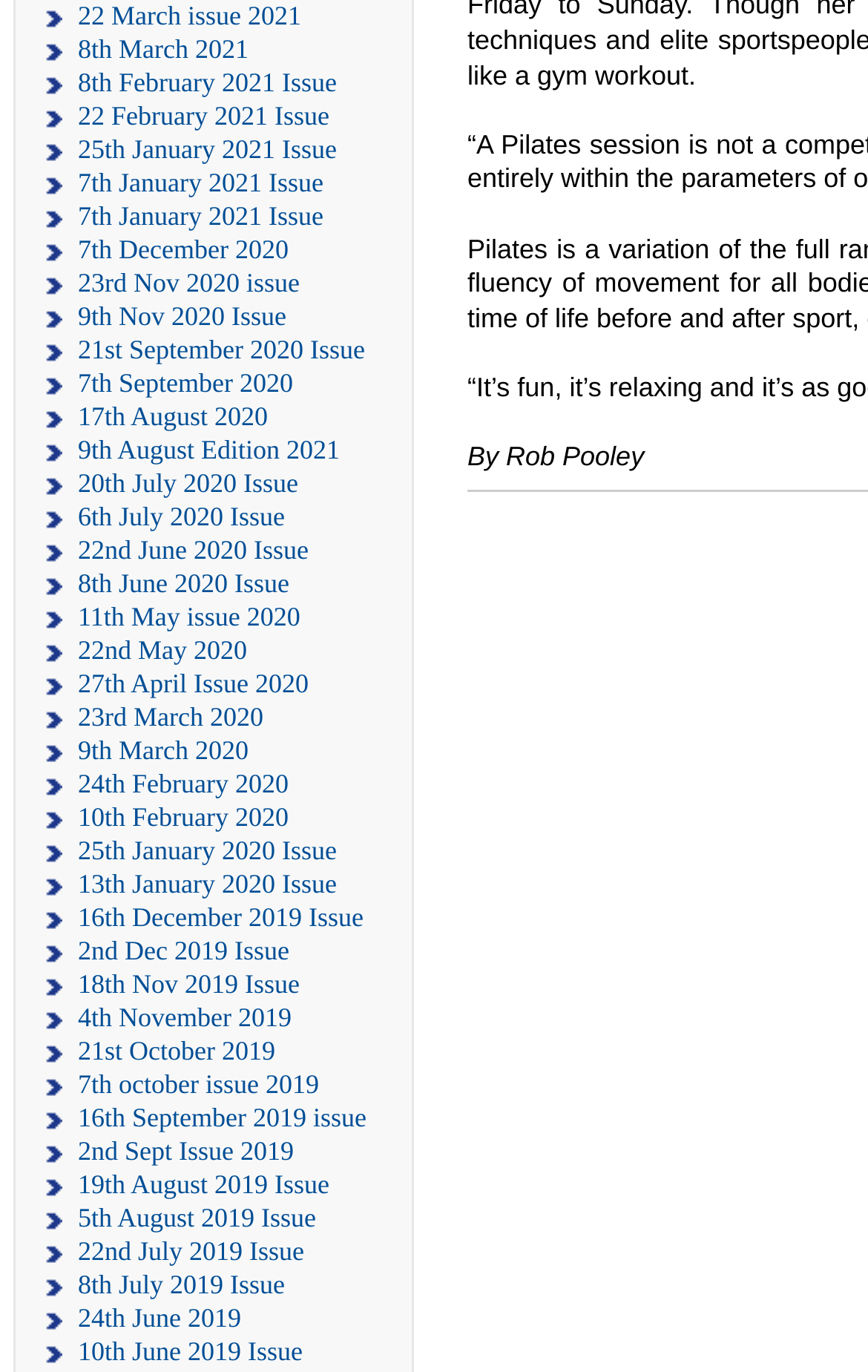Please give a one-word or short phrase response to the following question: 
How many issues are listed on the webpage?

43